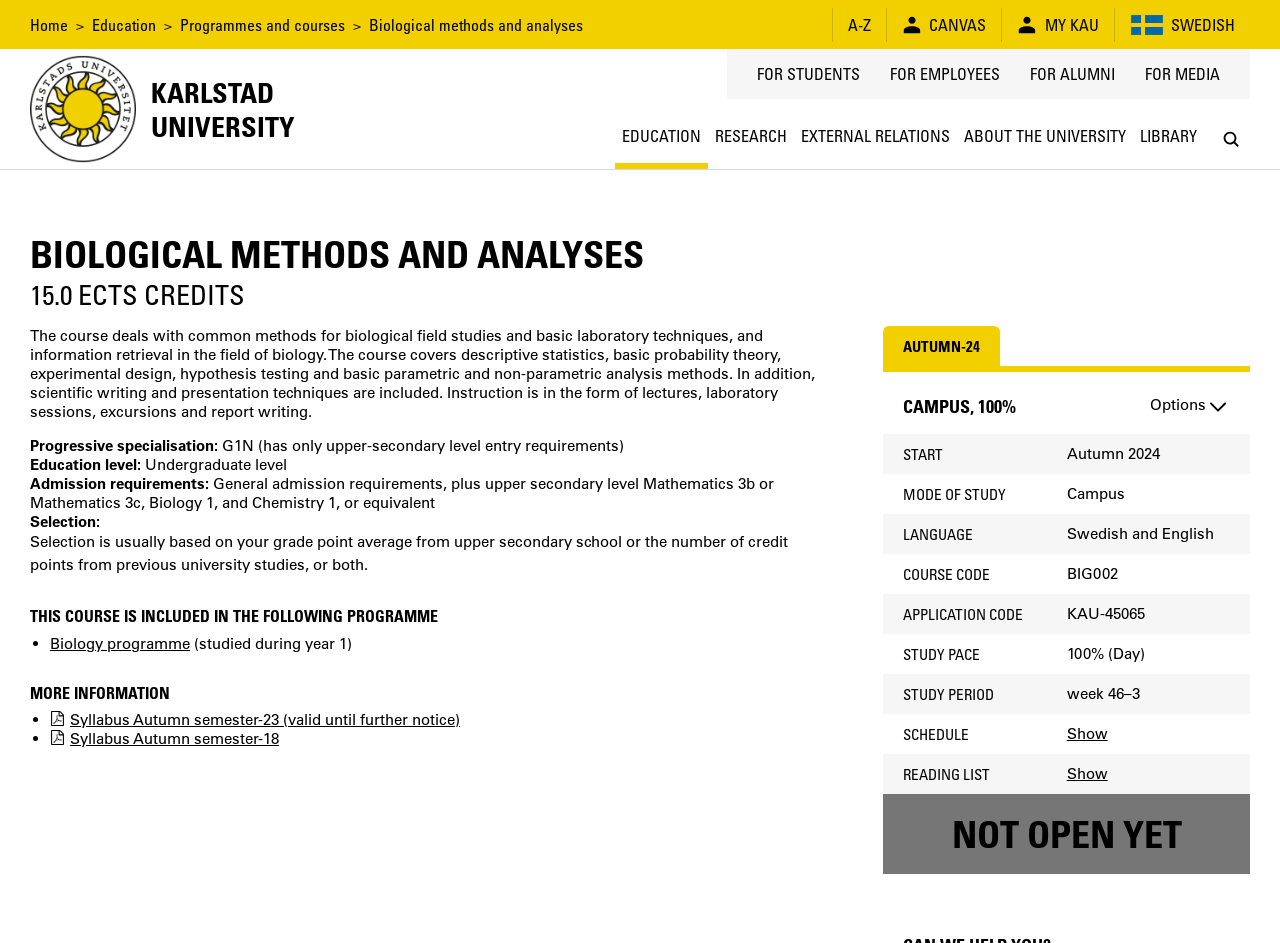Could you identify the text that serves as the heading for this webpage?

BIOLOGICAL METHODS AND ANALYSES 